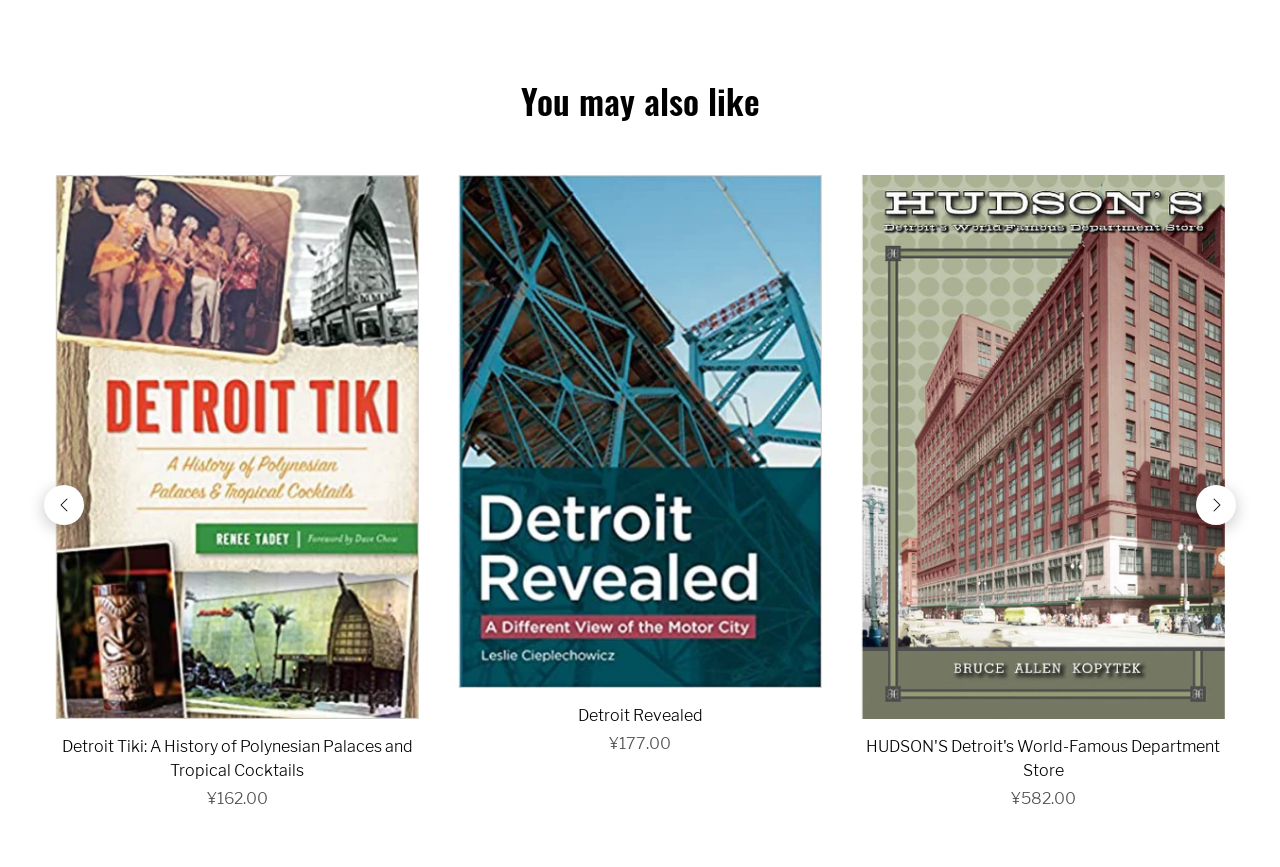Highlight the bounding box coordinates of the region I should click on to meet the following instruction: "View HUDSON'S Detroit's World-Famous Department Store".

[0.673, 0.848, 0.957, 0.903]